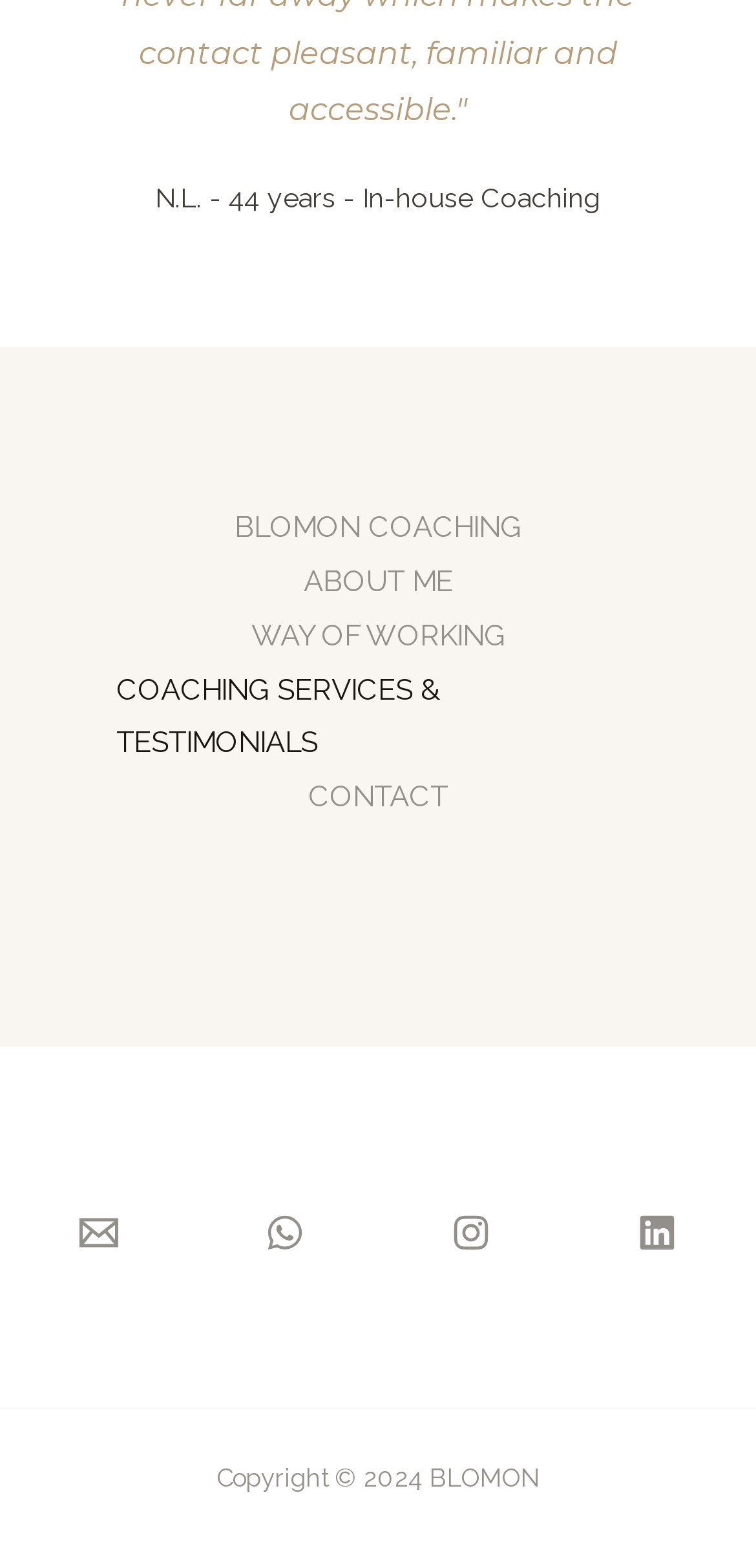Please indicate the bounding box coordinates for the clickable area to complete the following task: "Contact via email". The coordinates should be specified as four float numbers between 0 and 1, i.e., [left, top, right, bottom].

[0.049, 0.747, 0.213, 0.826]